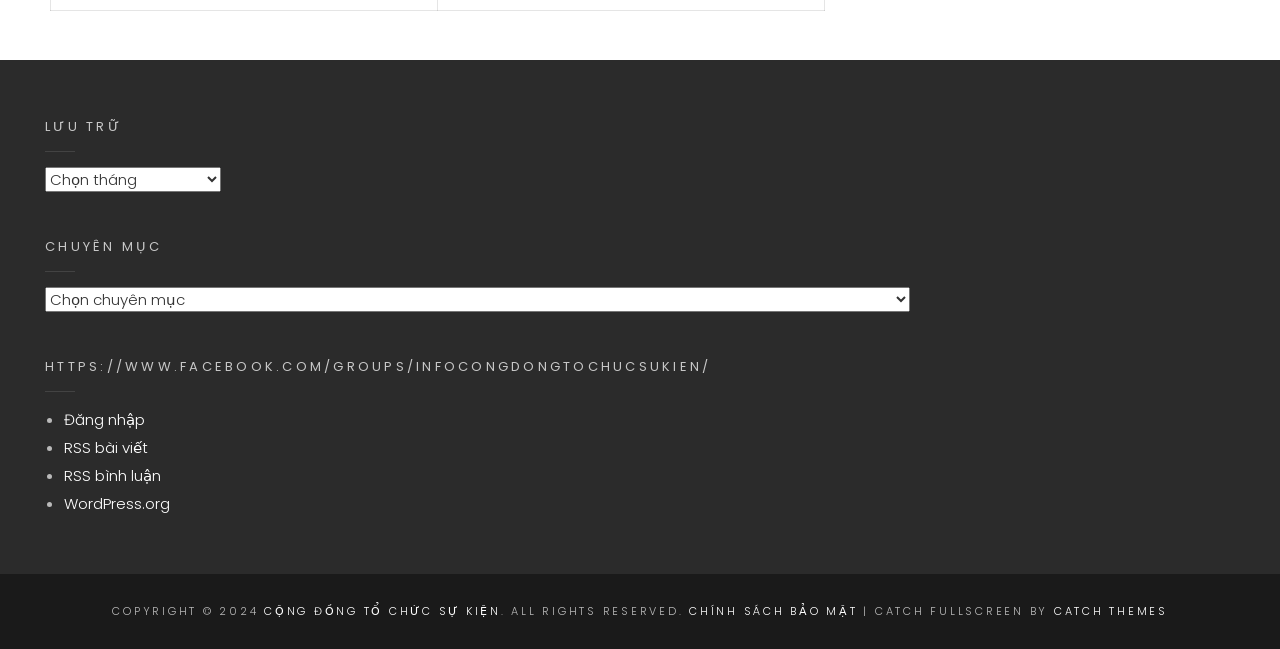Using the element description: "RSS bài viết", determine the bounding box coordinates. The coordinates should be in the format [left, top, right, bottom], with values between 0 and 1.

[0.05, 0.673, 0.115, 0.706]